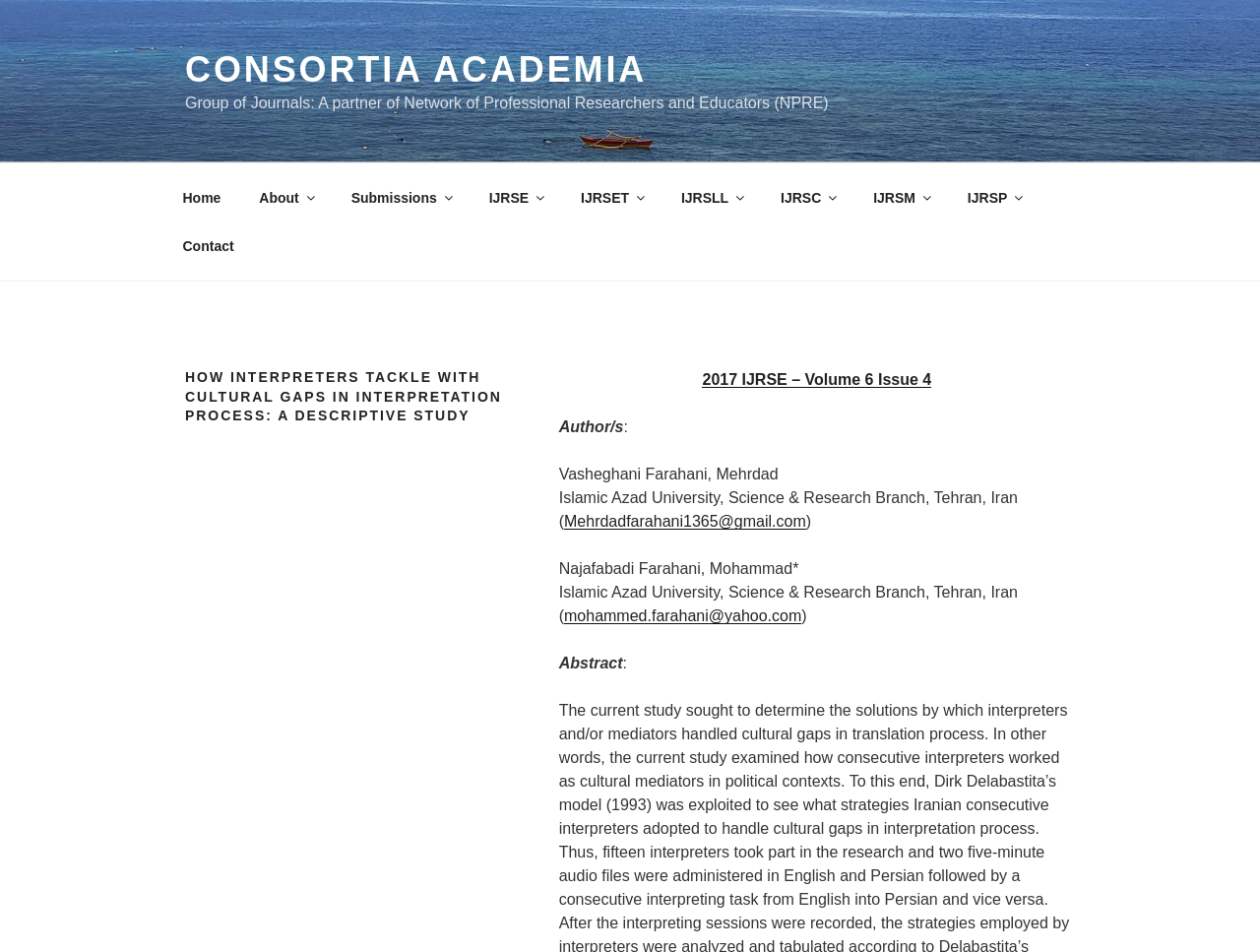Identify the bounding box coordinates of the part that should be clicked to carry out this instruction: "Go to Home".

[0.131, 0.183, 0.189, 0.233]